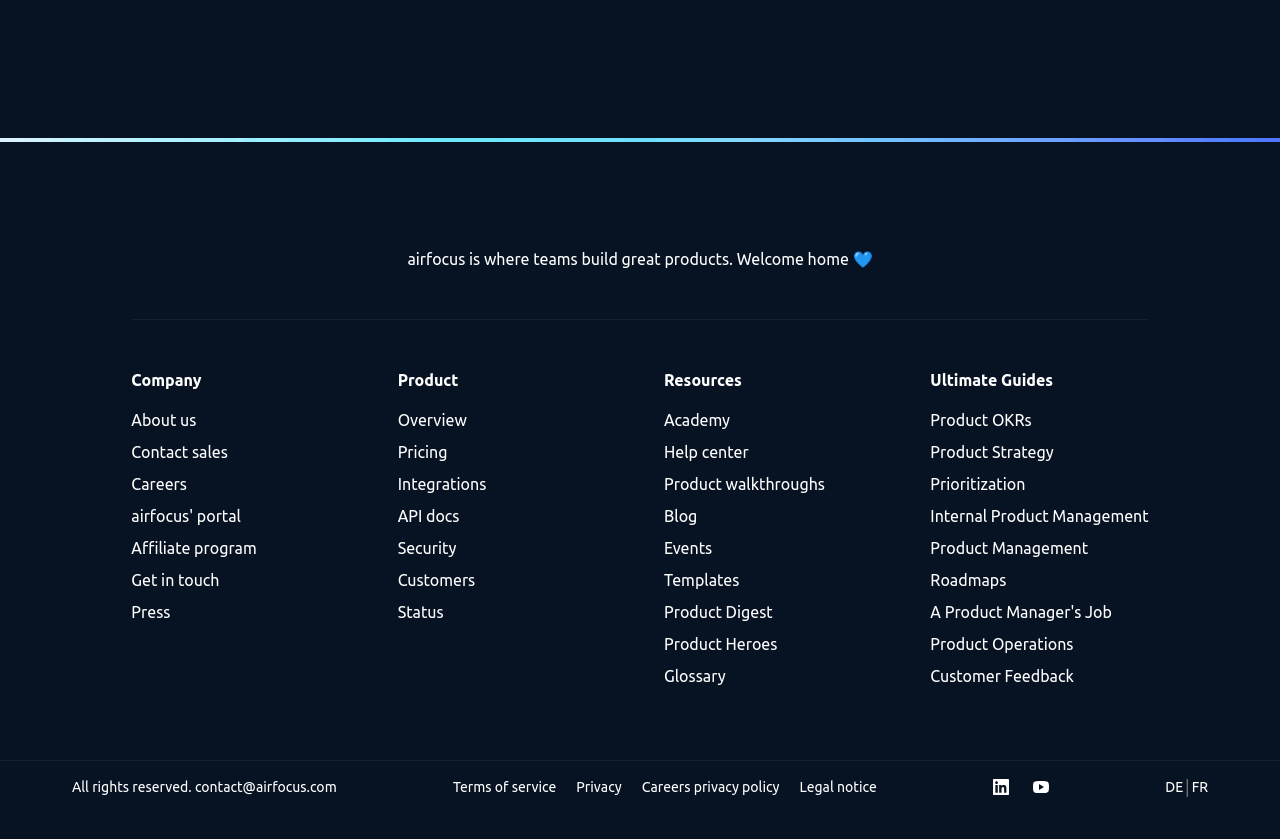Please identify the bounding box coordinates of the element's region that should be clicked to execute the following instruction: "Learn about 'Product OKRs'". The bounding box coordinates must be four float numbers between 0 and 1, i.e., [left, top, right, bottom].

[0.727, 0.49, 0.806, 0.511]